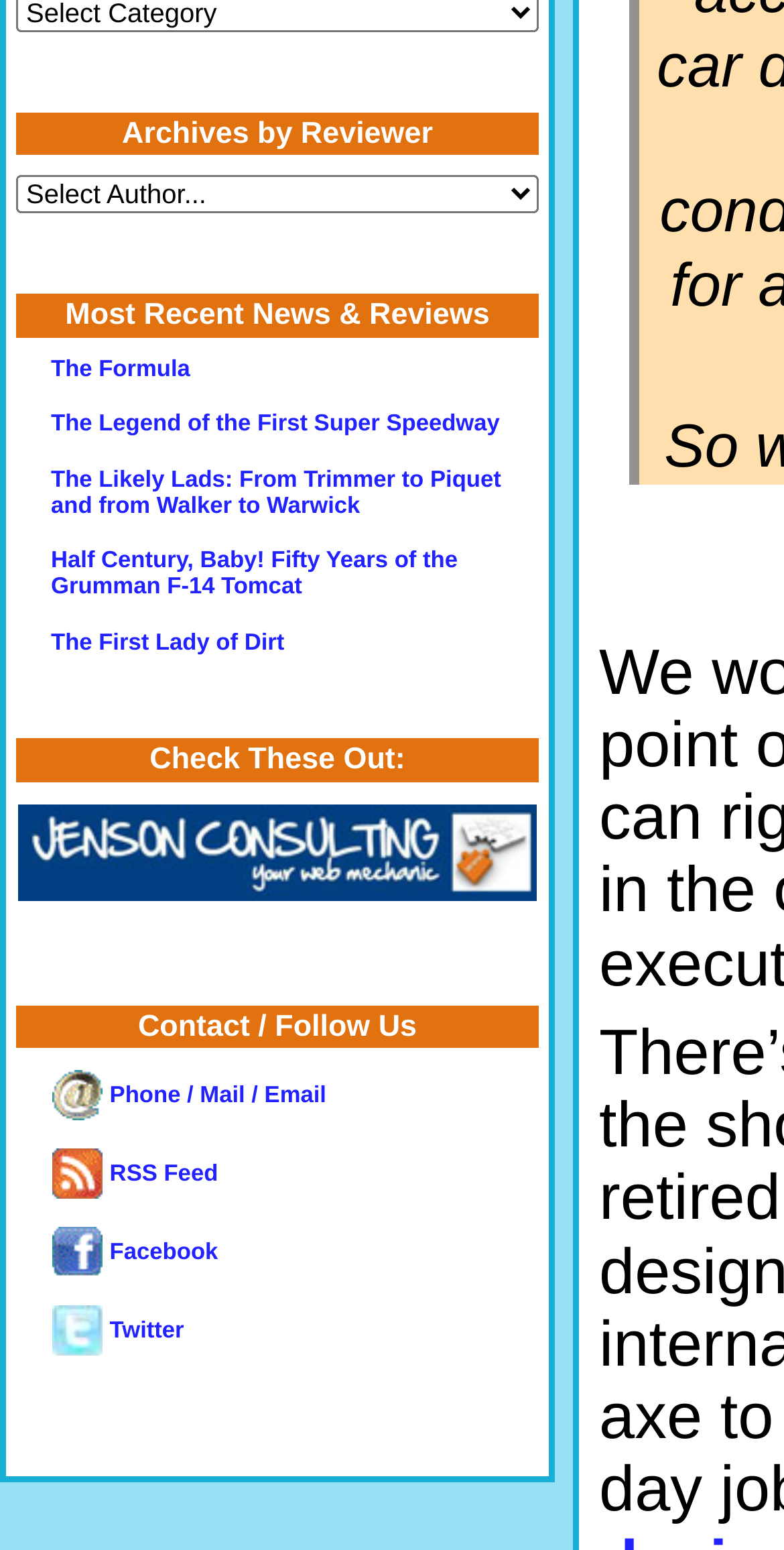Respond with a single word or phrase for the following question: 
How many social media links are there under 'Contact / Follow Us'?

2